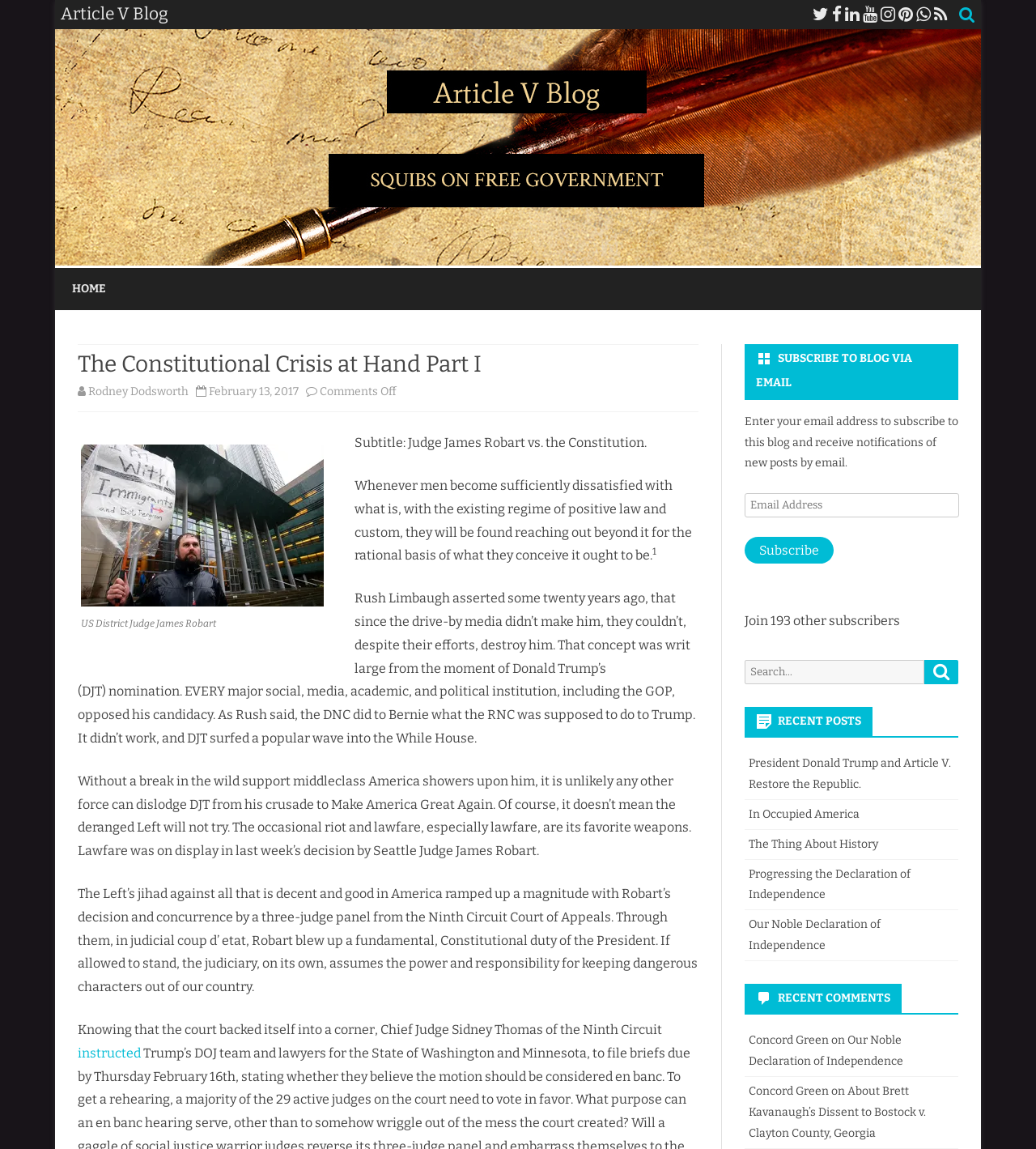Find the bounding box coordinates for the element that must be clicked to complete the instruction: "Click the link '353'". The coordinates should be four float numbers between 0 and 1, indicated as [left, top, right, bottom].

None